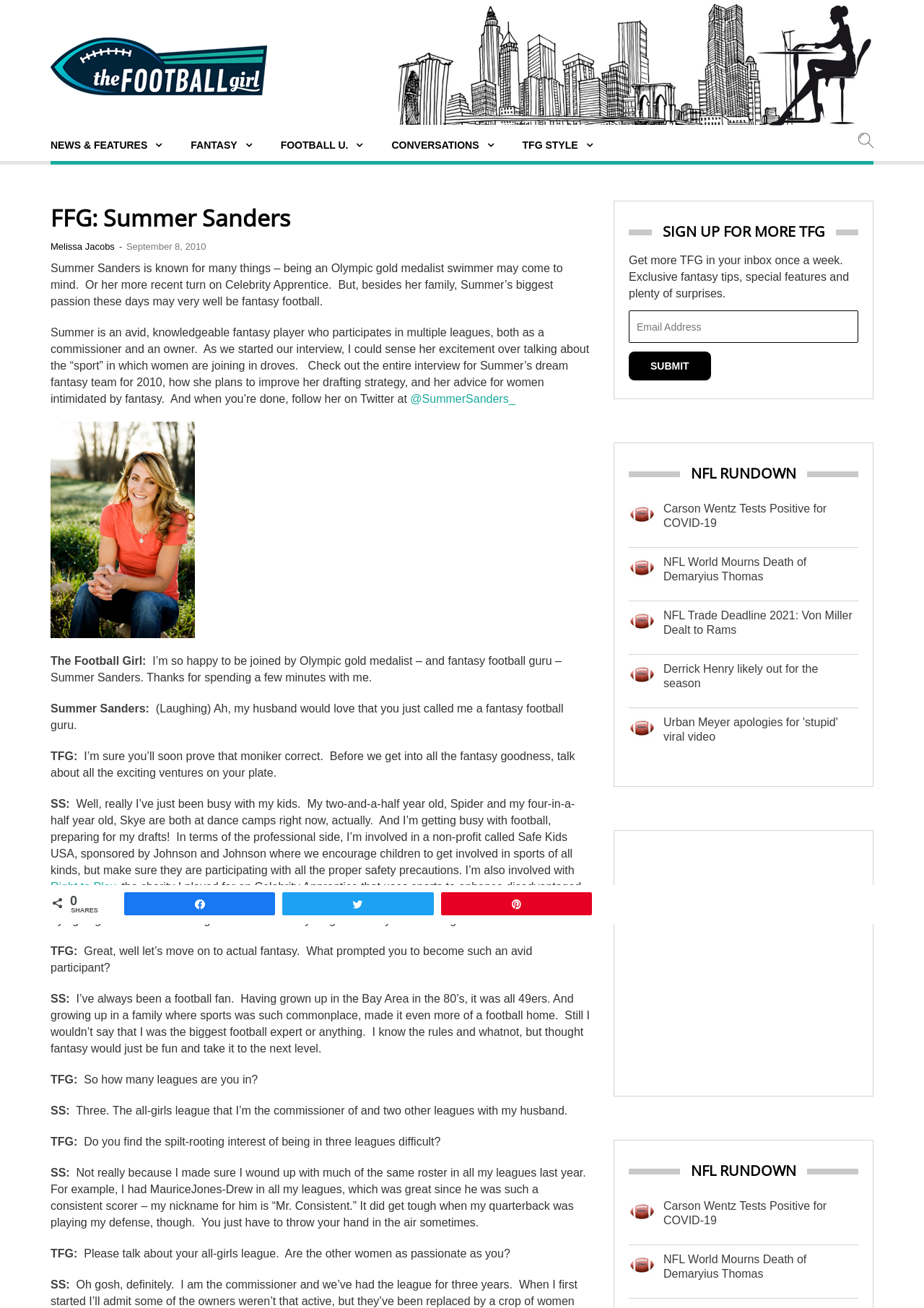Provide the bounding box coordinates of the area you need to click to execute the following instruction: "Follow Summer Sanders on Twitter".

[0.444, 0.3, 0.557, 0.31]